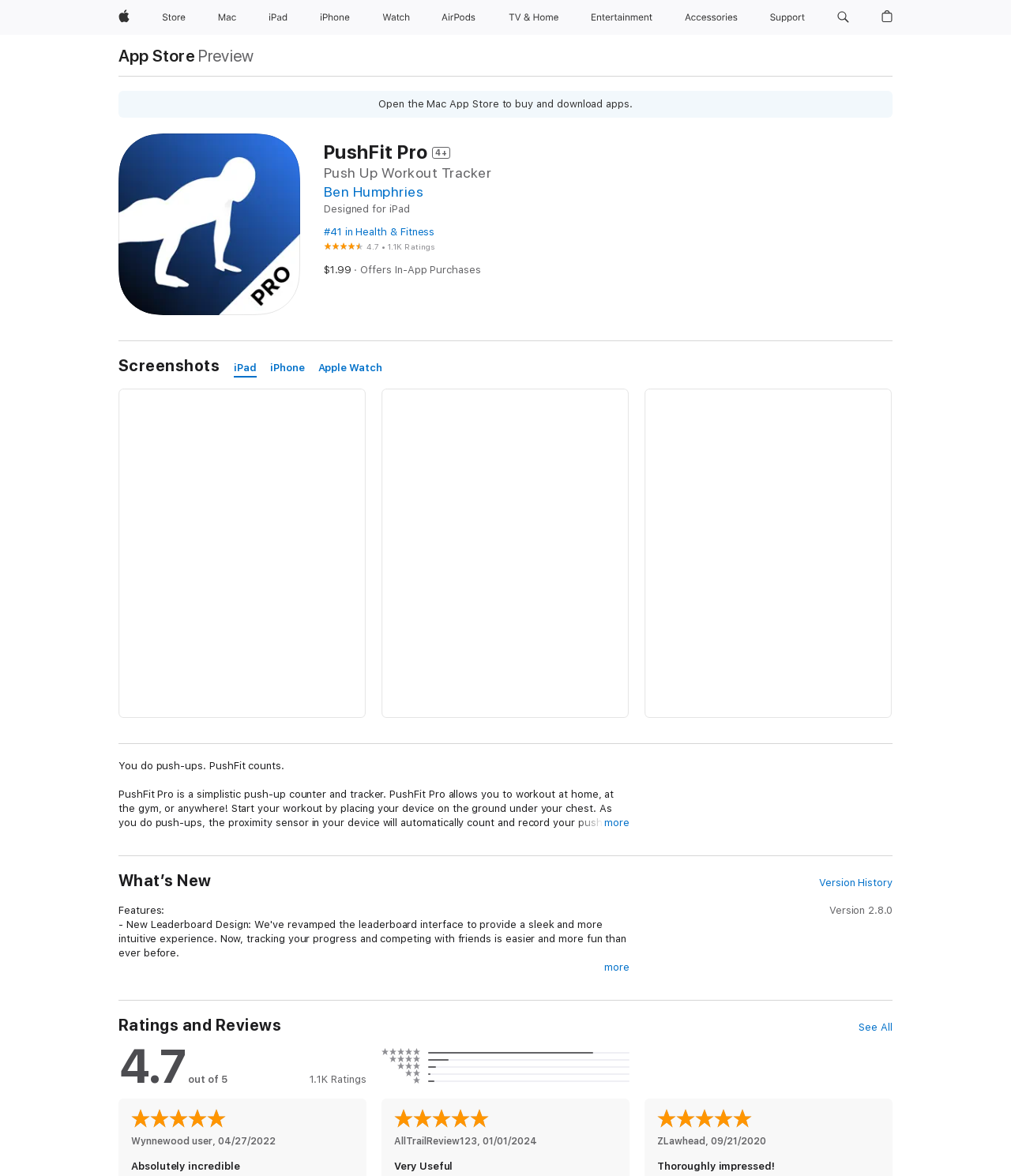Locate the bounding box coordinates of the area to click to fulfill this instruction: "Search apple.com". The bounding box should be presented as four float numbers between 0 and 1, in the order [left, top, right, bottom].

[0.822, 0.0, 0.846, 0.03]